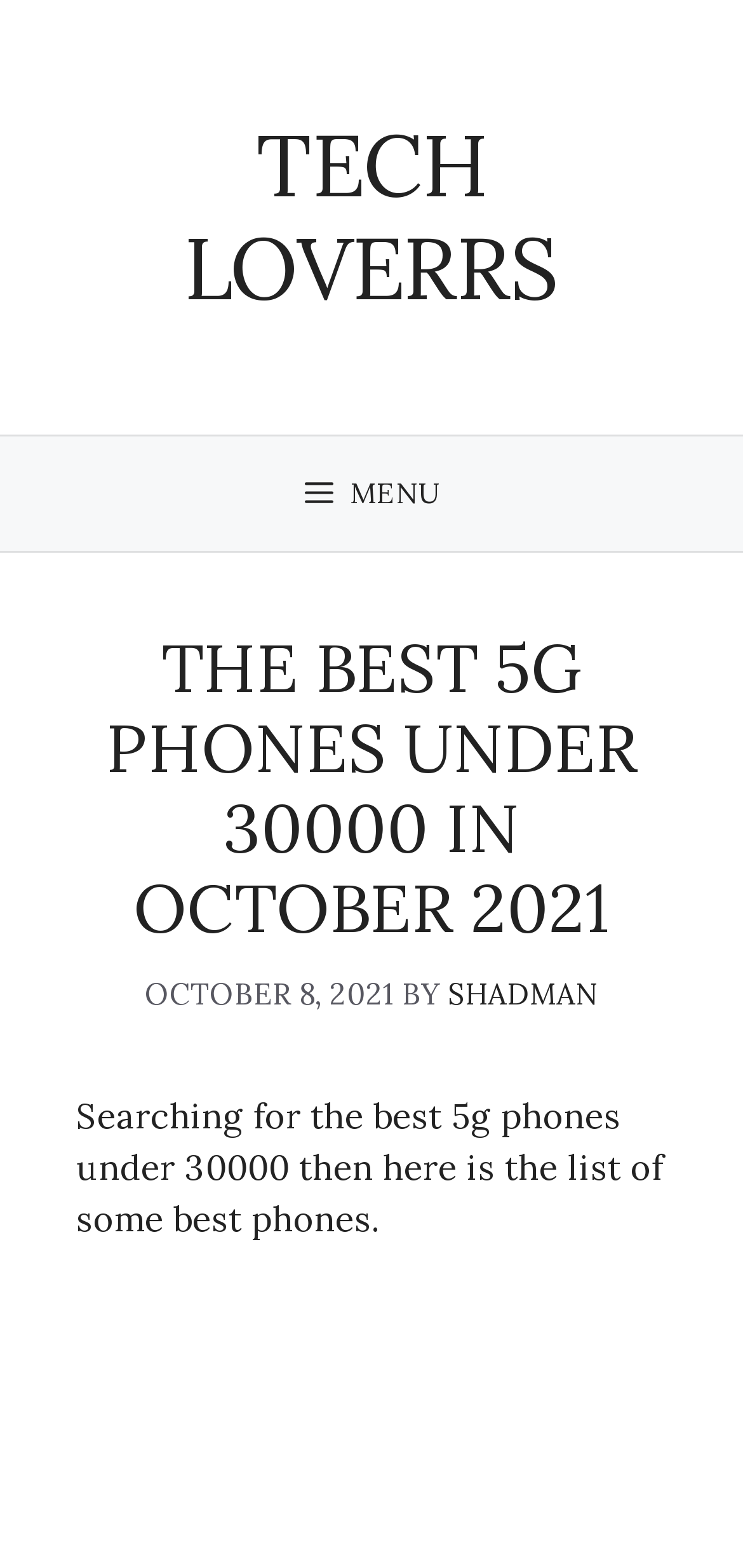Locate the bounding box coordinates for the element described below: "Uncategorized". The coordinates must be four float values between 0 and 1, formatted as [left, top, right, bottom].

None